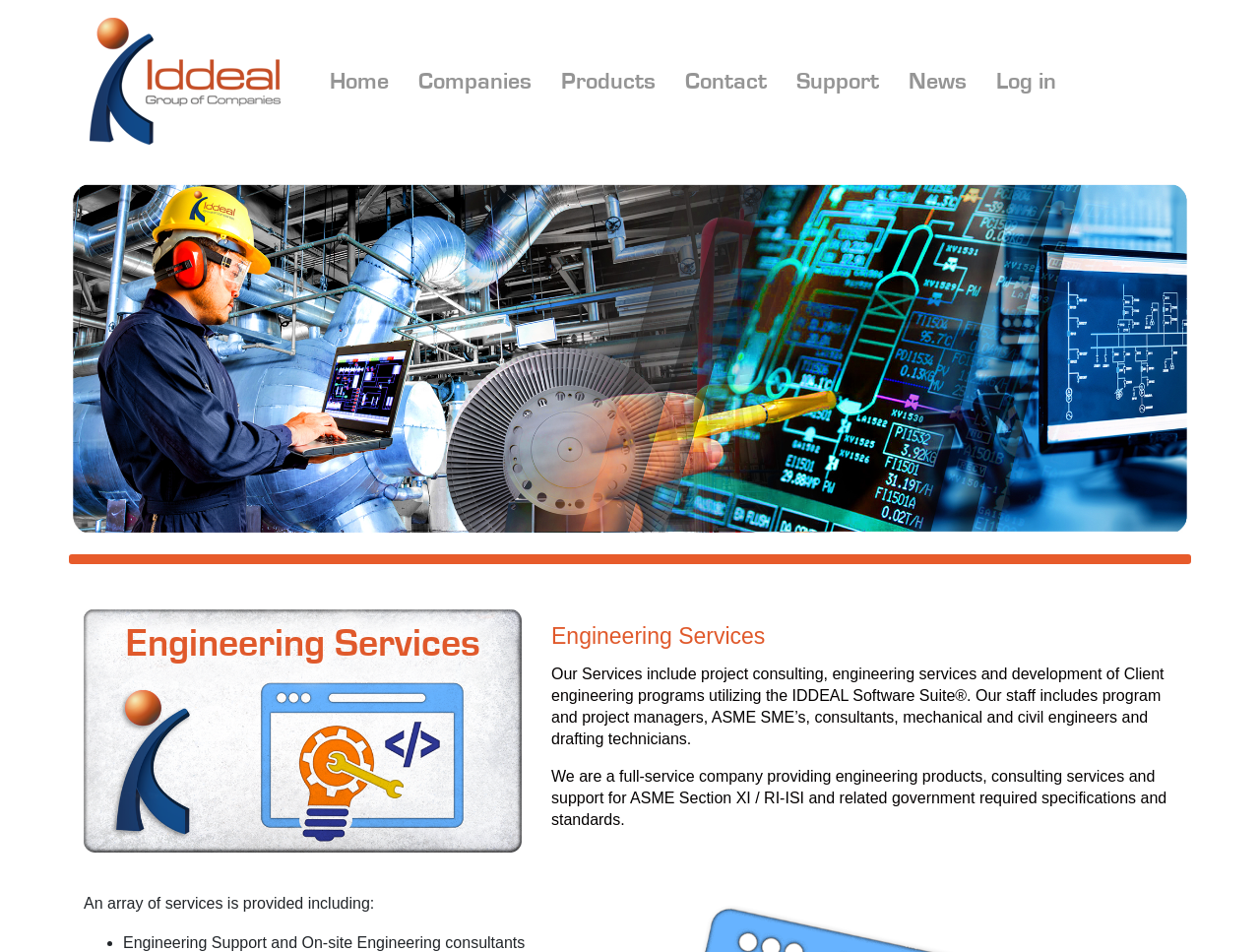Use a single word or phrase to answer the following:
What type of engineers does the company have?

Mechanical and civil engineers